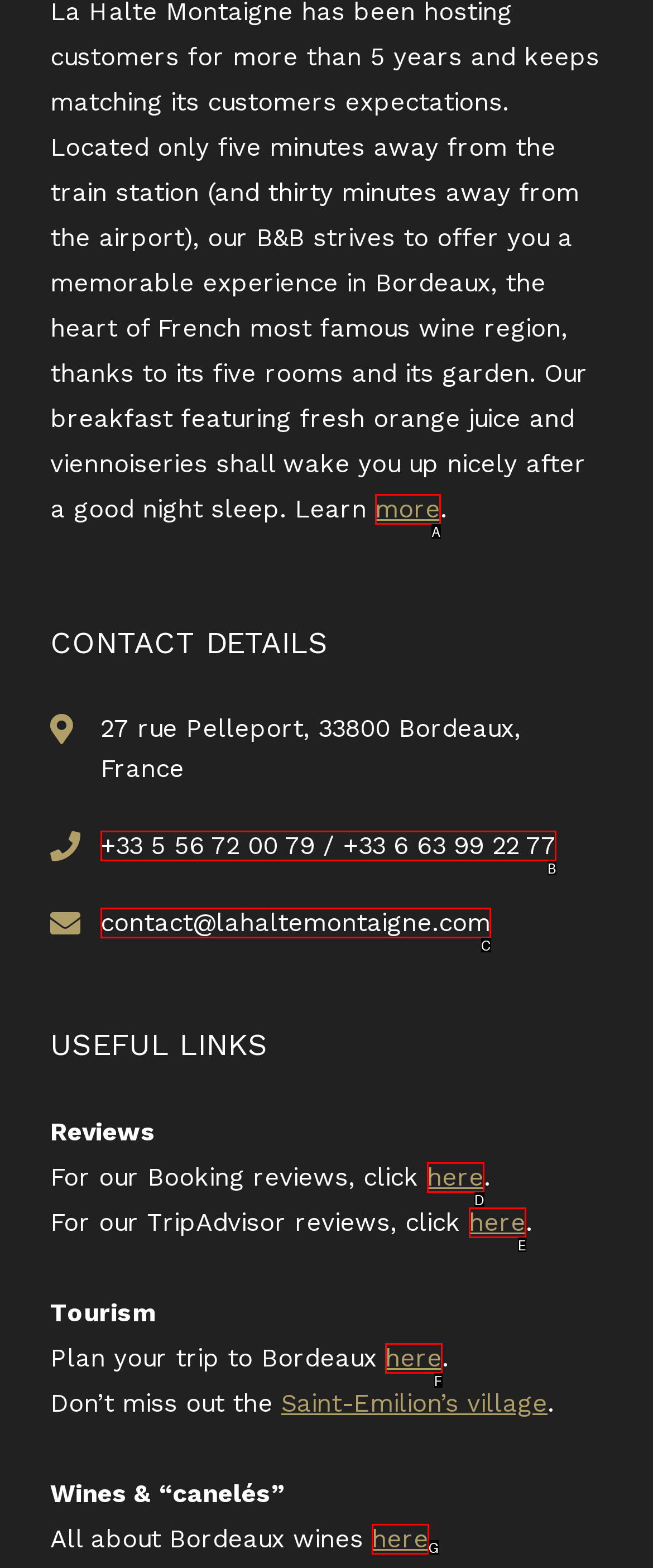Choose the letter that best represents the description: SB. Provide the letter as your response.

None